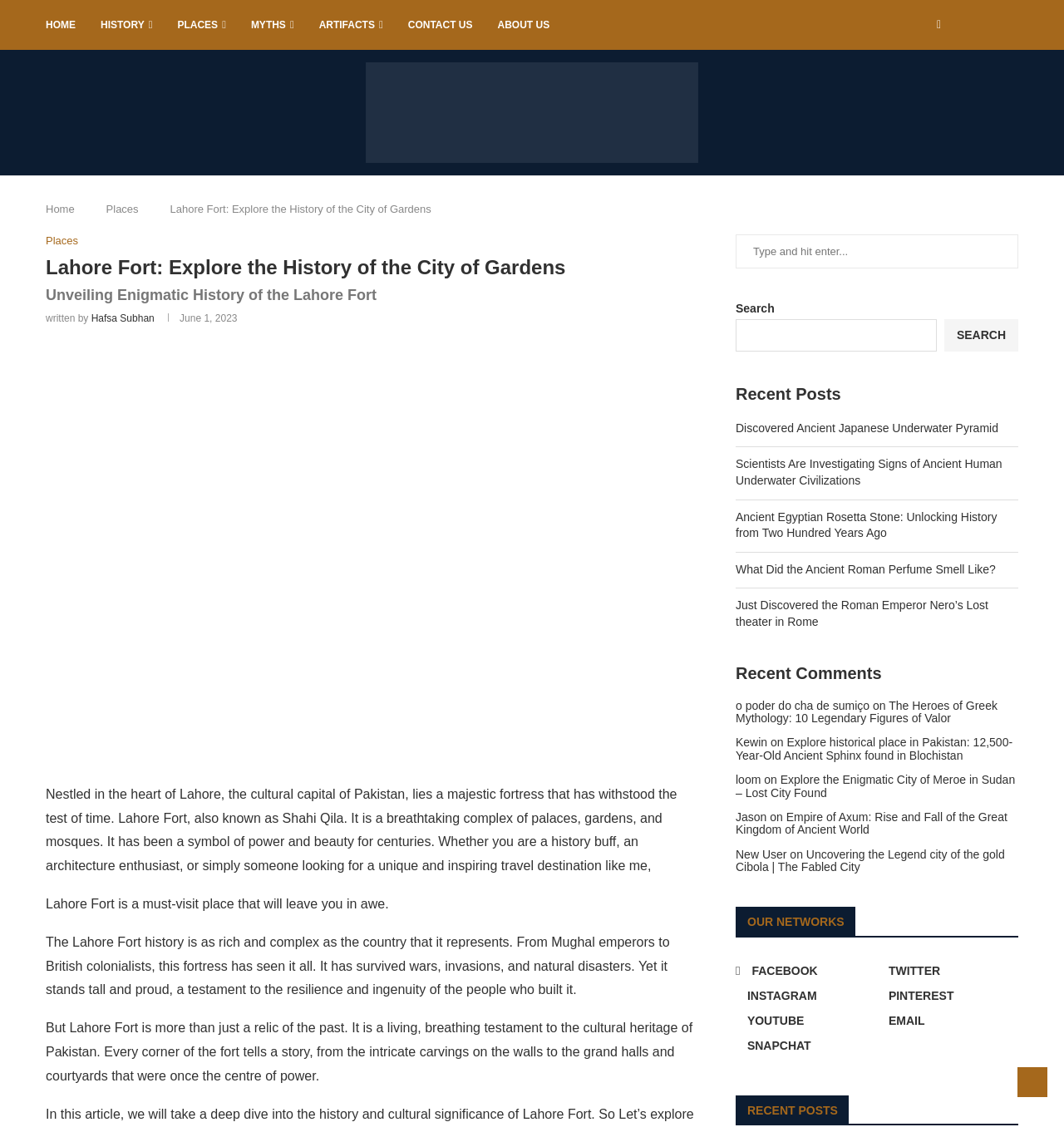Locate the bounding box coordinates of the clickable element to fulfill the following instruction: "Click on the HOME link". Provide the coordinates as four float numbers between 0 and 1 in the format [left, top, right, bottom].

[0.043, 0.001, 0.071, 0.043]